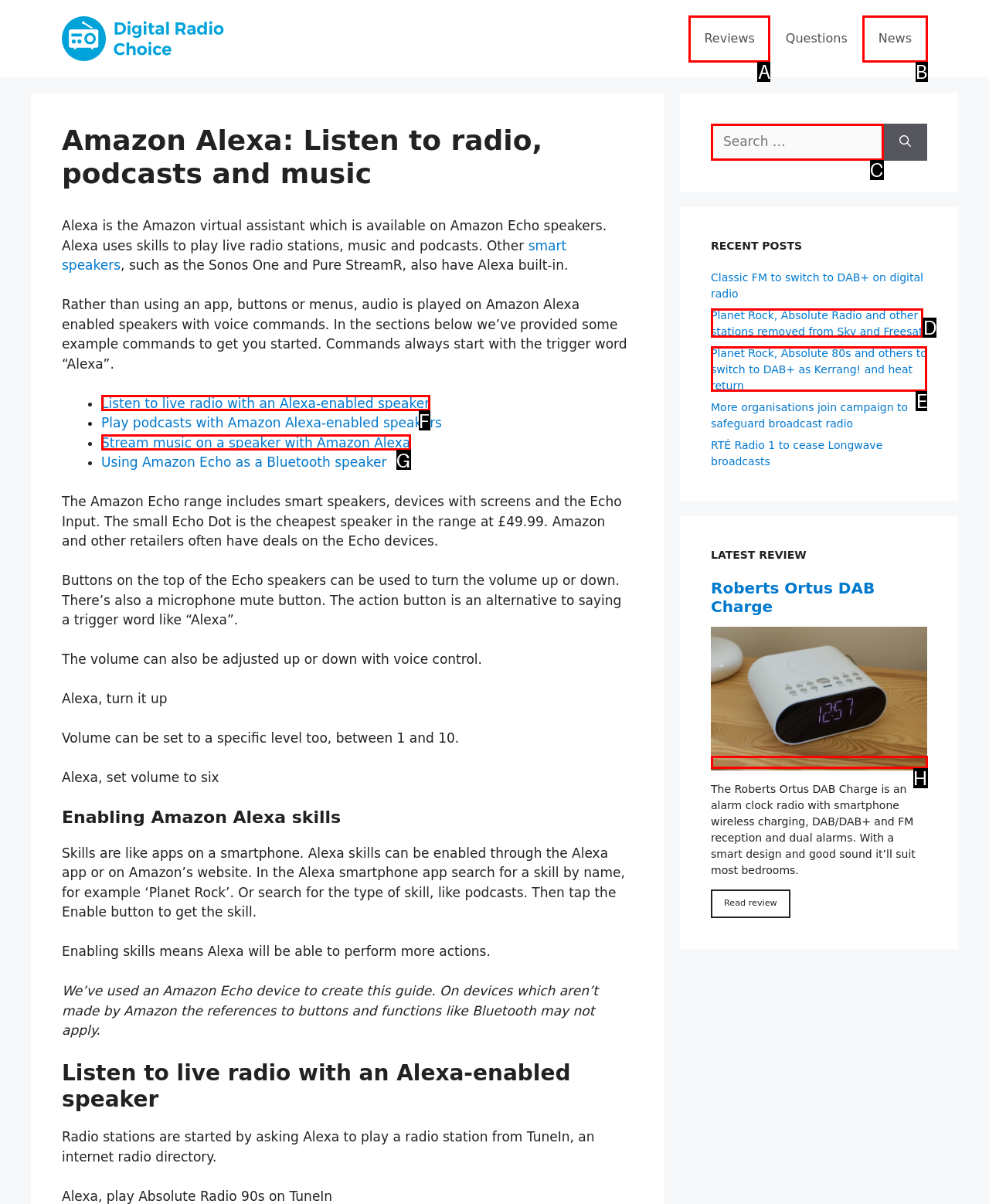Select the appropriate HTML element that needs to be clicked to finish the task: Search for something
Reply with the letter of the chosen option.

C